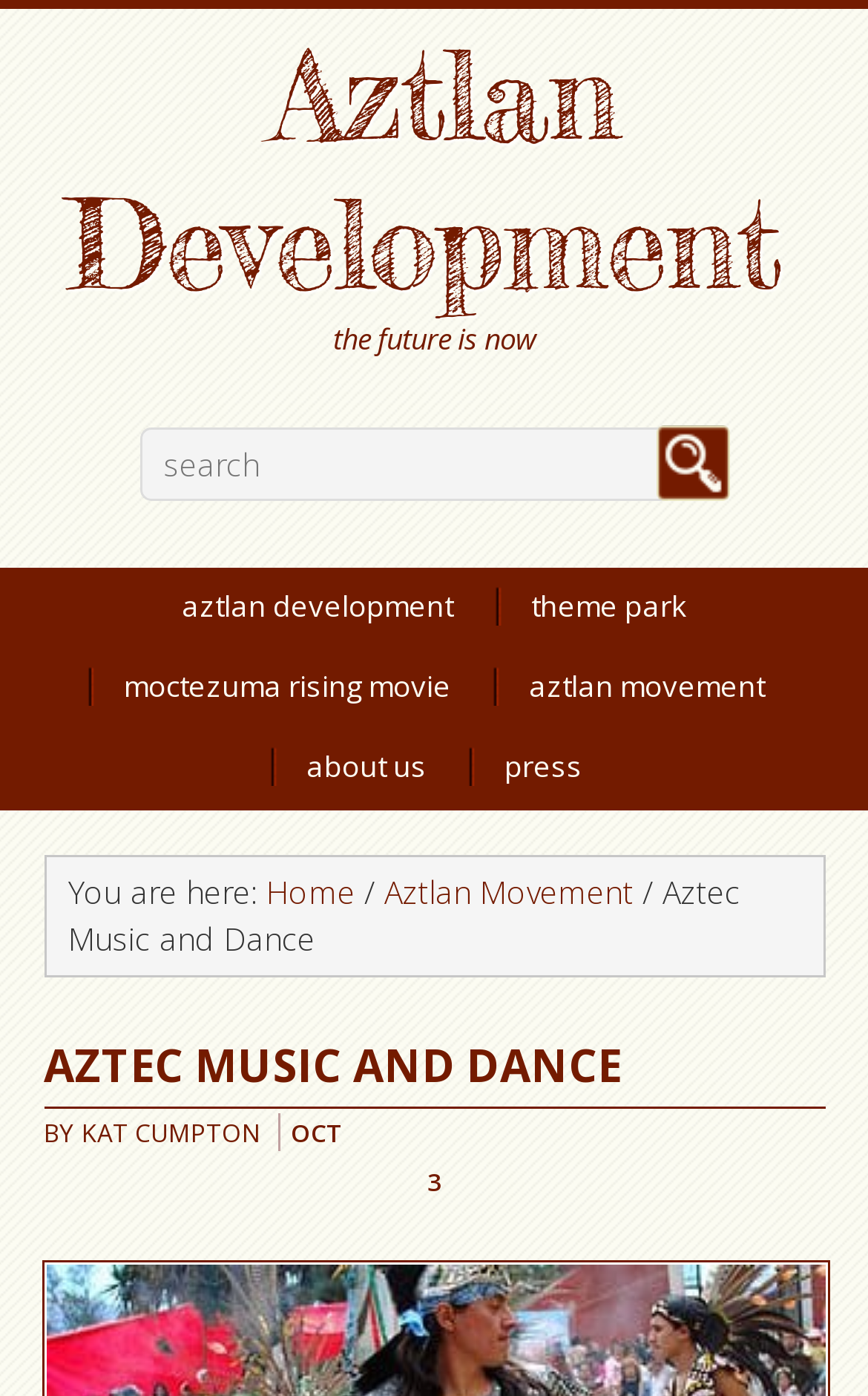Please identify the bounding box coordinates of the element's region that I should click in order to complete the following instruction: "Visit Aztlan Development". The bounding box coordinates consist of four float numbers between 0 and 1, i.e., [left, top, right, bottom].

[0.077, 0.013, 0.923, 0.23]